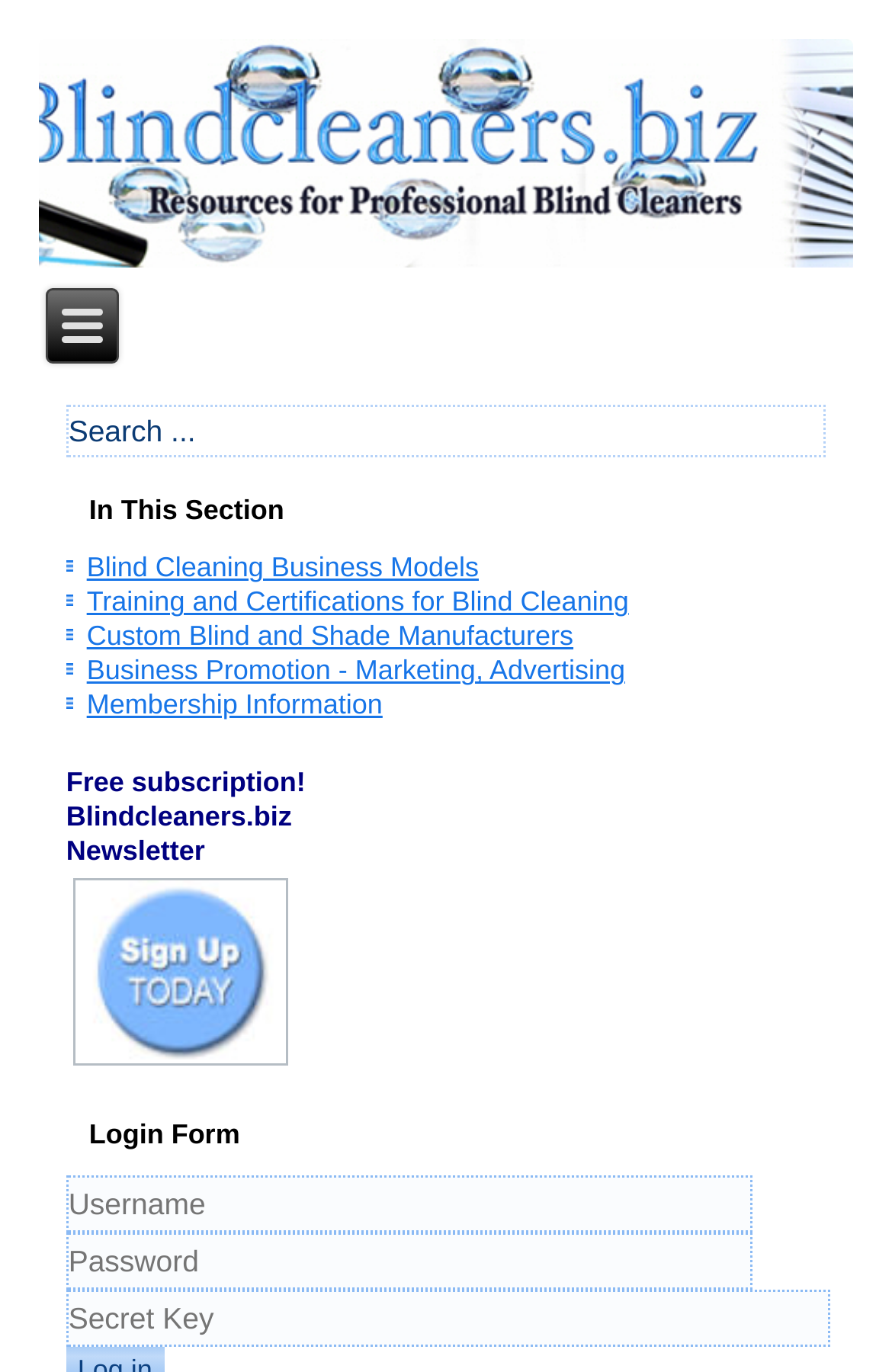Can you determine the bounding box coordinates of the area that needs to be clicked to fulfill the following instruction: "Sign up for the newsletter"?

[0.074, 0.764, 0.332, 0.787]